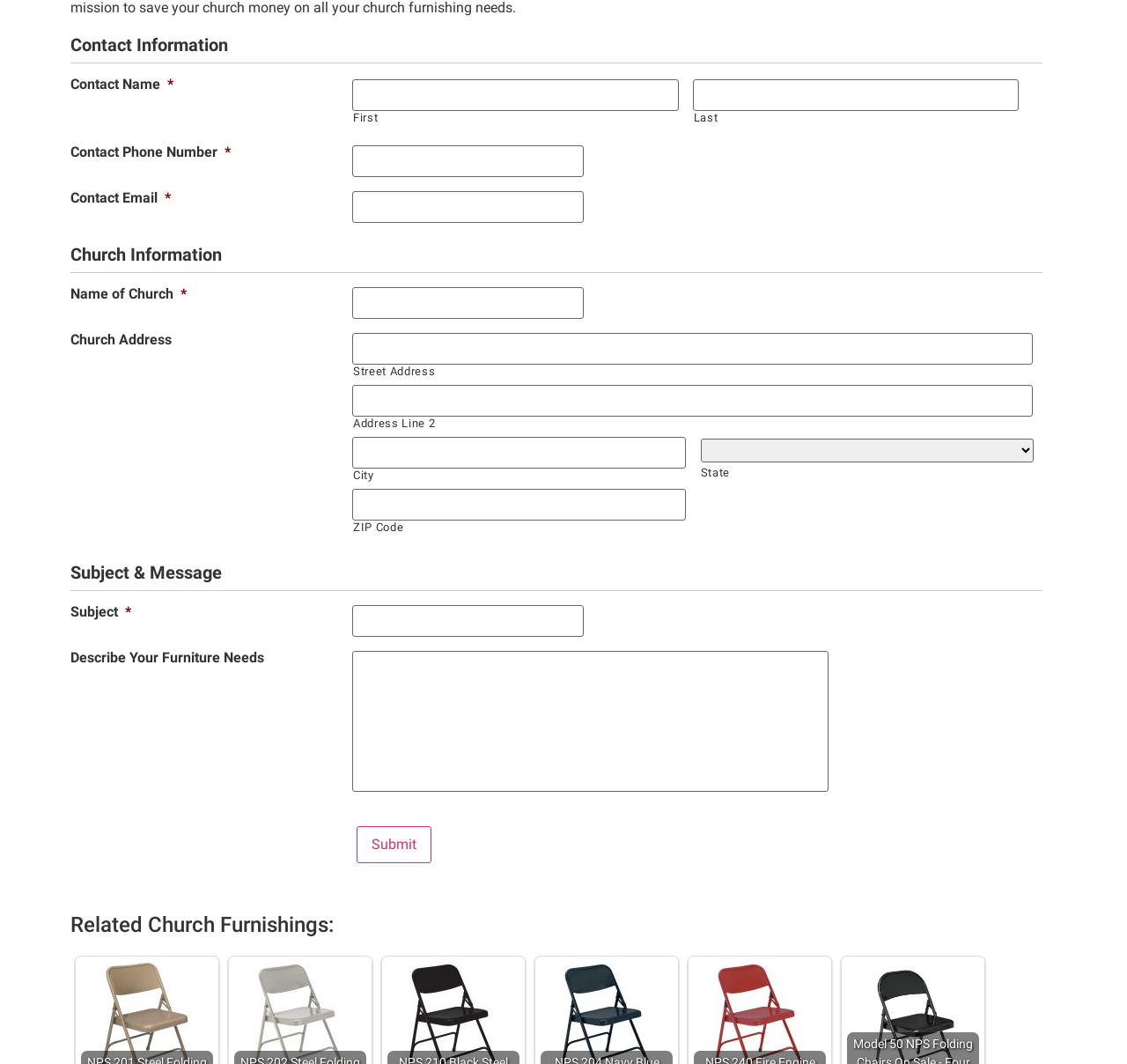Please provide a detailed answer to the question below based on the screenshot: 
What is the last field in the webpage?

The last field in the webpage is 'ZIP Code' which is a textbox for the user to input their ZIP code, and it is not a required field.